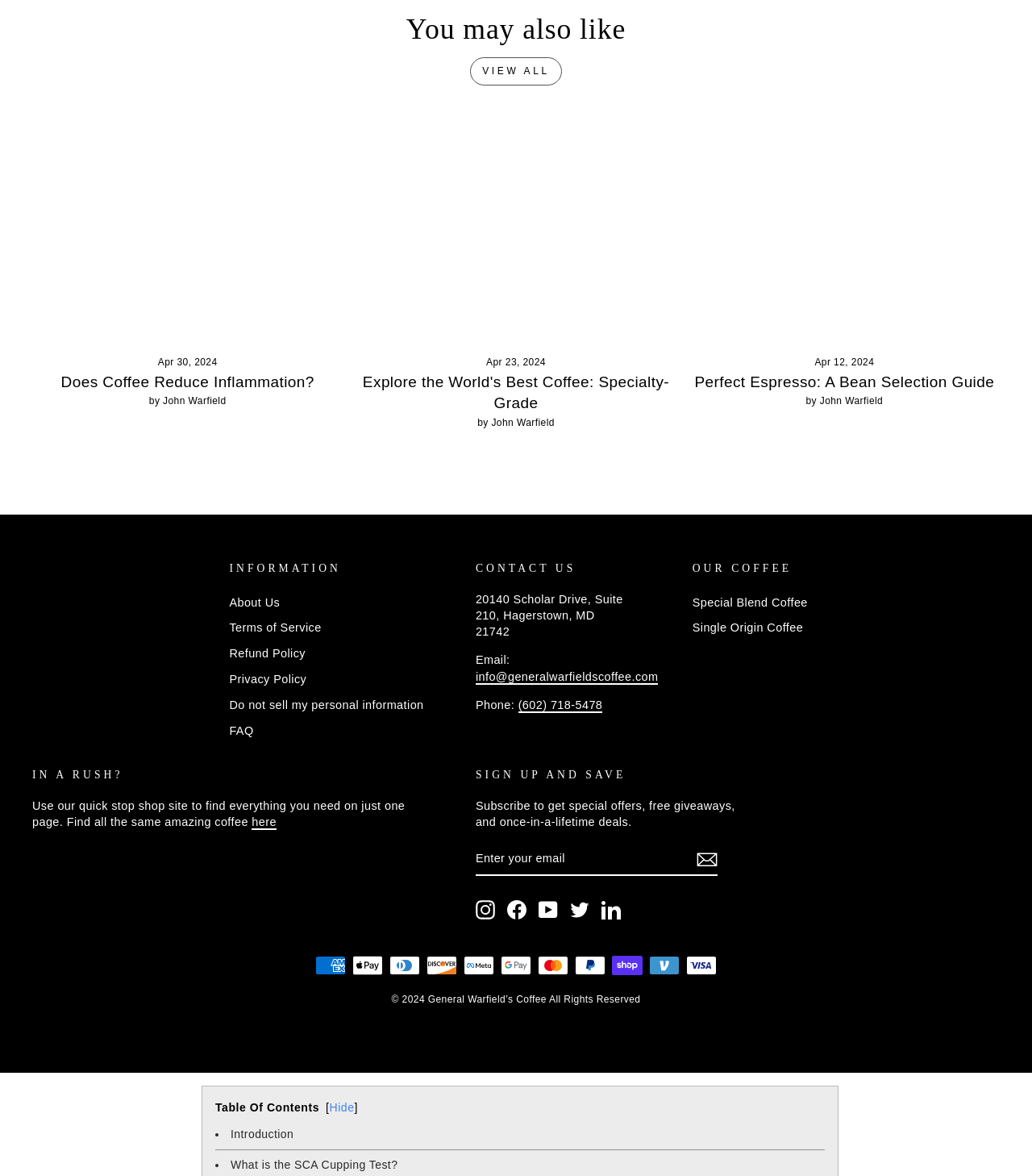Find the bounding box coordinates for the area that must be clicked to perform this action: "Explore 'Special Blend Coffee'".

[0.671, 0.502, 0.783, 0.522]